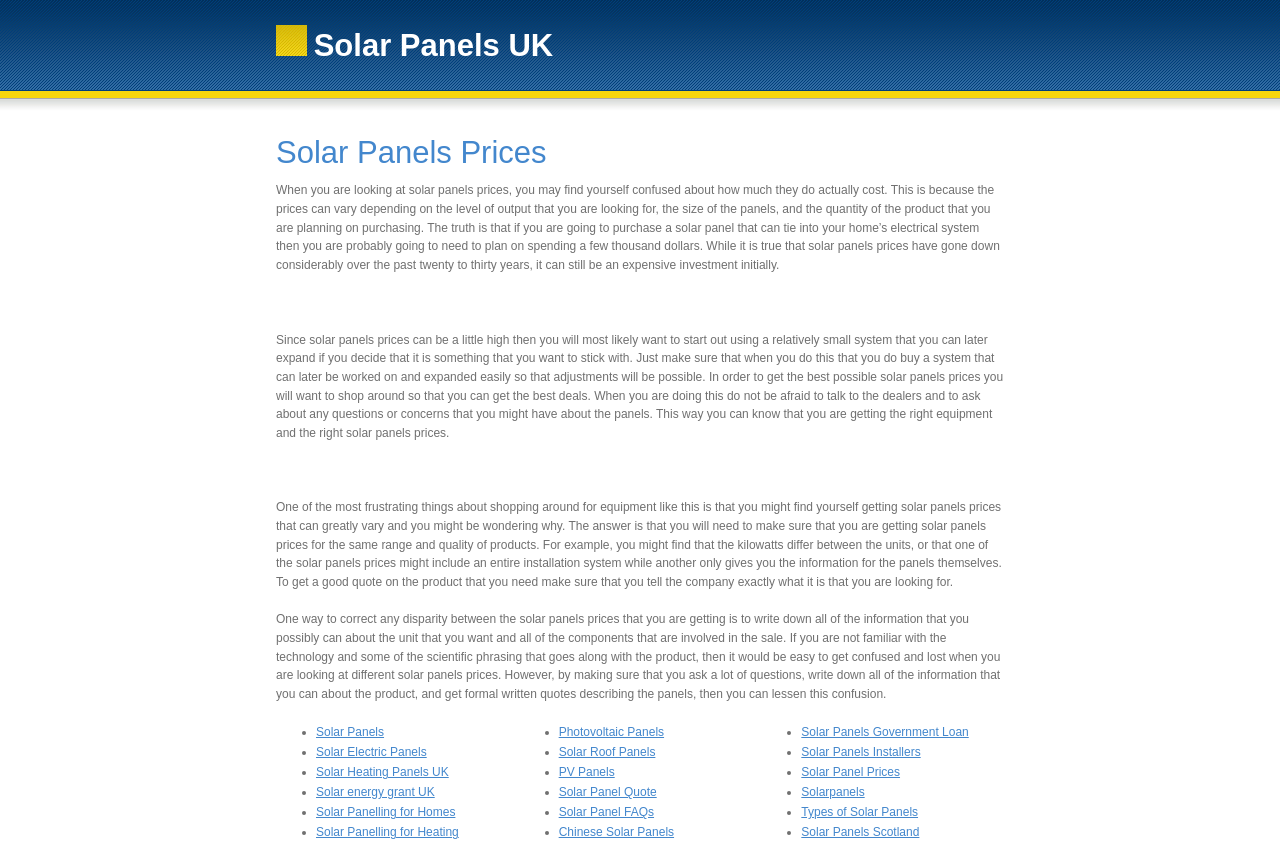Please identify the bounding box coordinates of the element that needs to be clicked to perform the following instruction: "Learn about 'Solar energy grant UK'".

[0.247, 0.931, 0.34, 0.947]